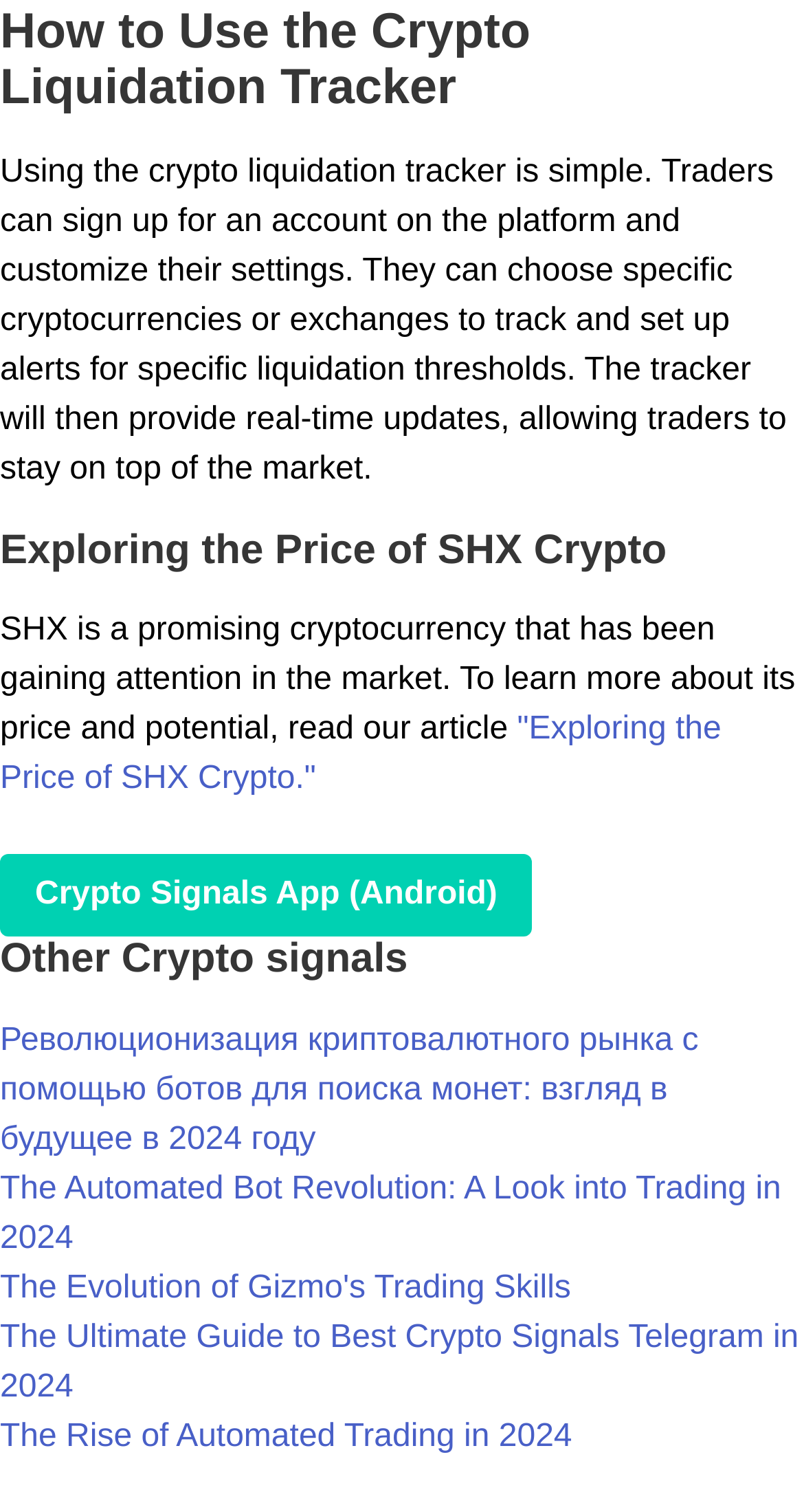Provide a thorough and detailed response to the question by examining the image: 
What is the name of the cryptocurrency mentioned?

In the second heading, 'Exploring the Price of SHX Crypto', the cryptocurrency mentioned is SHX, which is described as a promising cryptocurrency that has been gaining attention in the market.